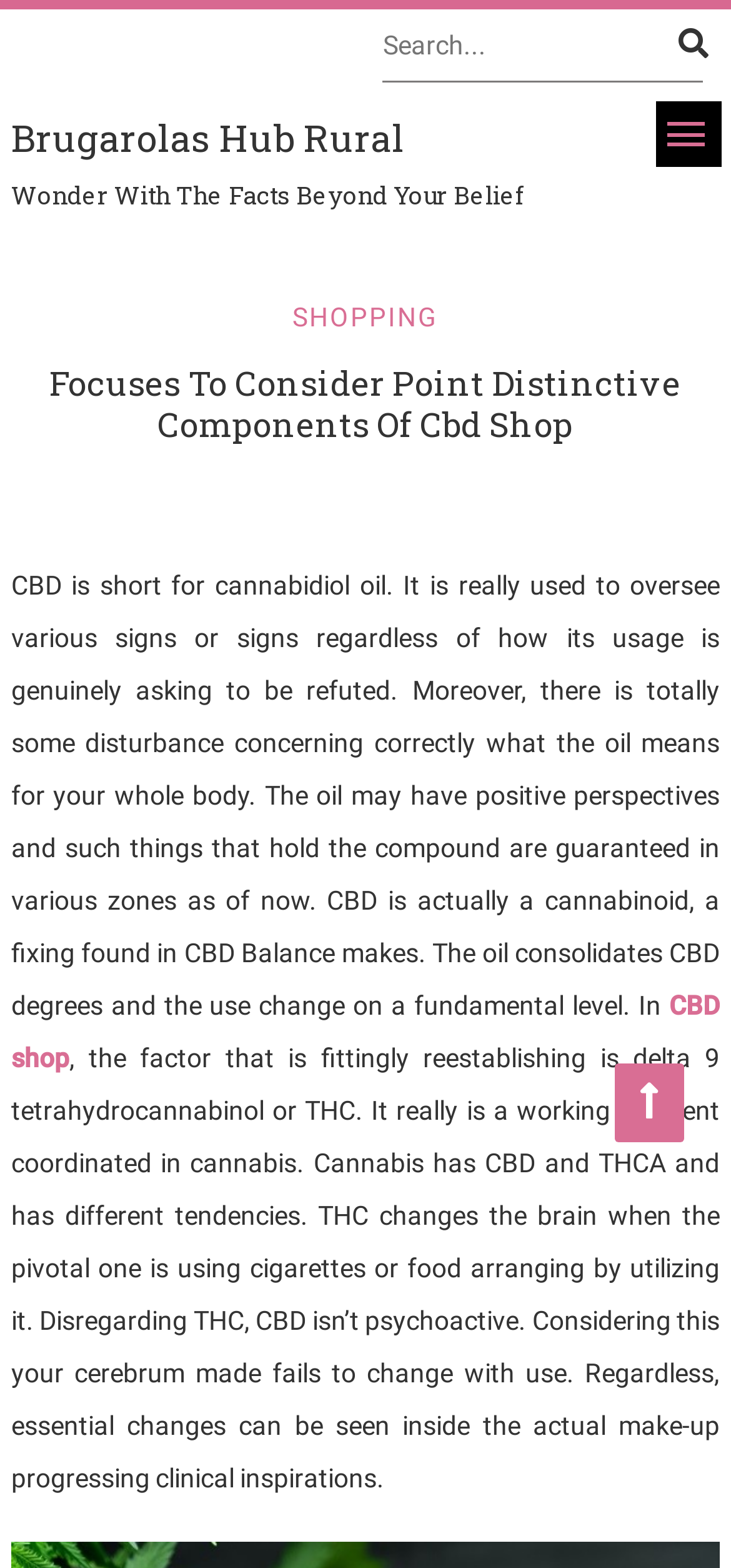What is the difference between CBD and THC?
Refer to the image and provide a detailed answer to the question.

Based on the webpage content, THC changes the brain when used, whereas CBD is not psychoactive and does not change the brain, as mentioned in the StaticText element with ID 107.